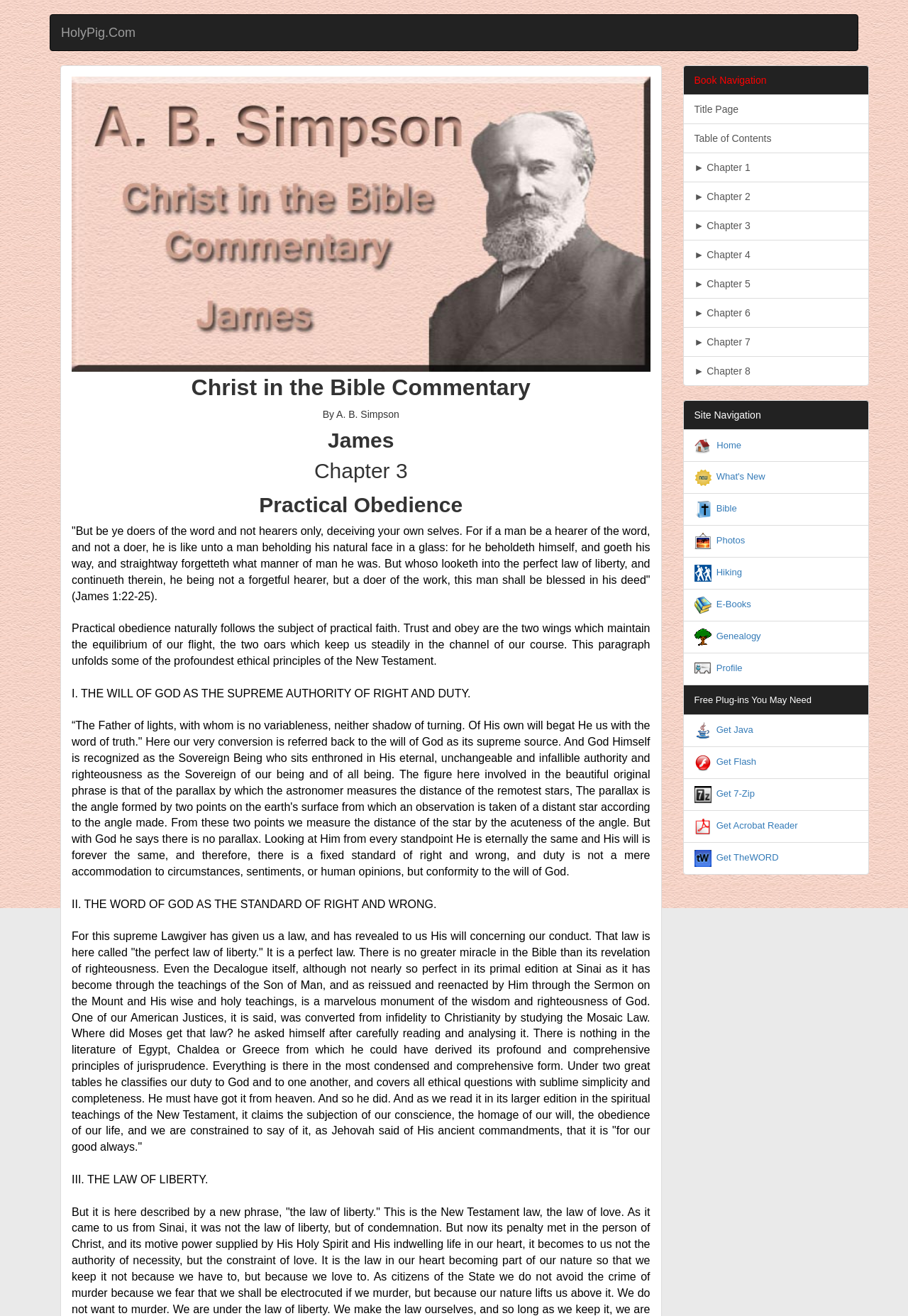Find the bounding box coordinates for the area that must be clicked to perform this action: "View the Table of Contents".

[0.752, 0.094, 0.957, 0.116]